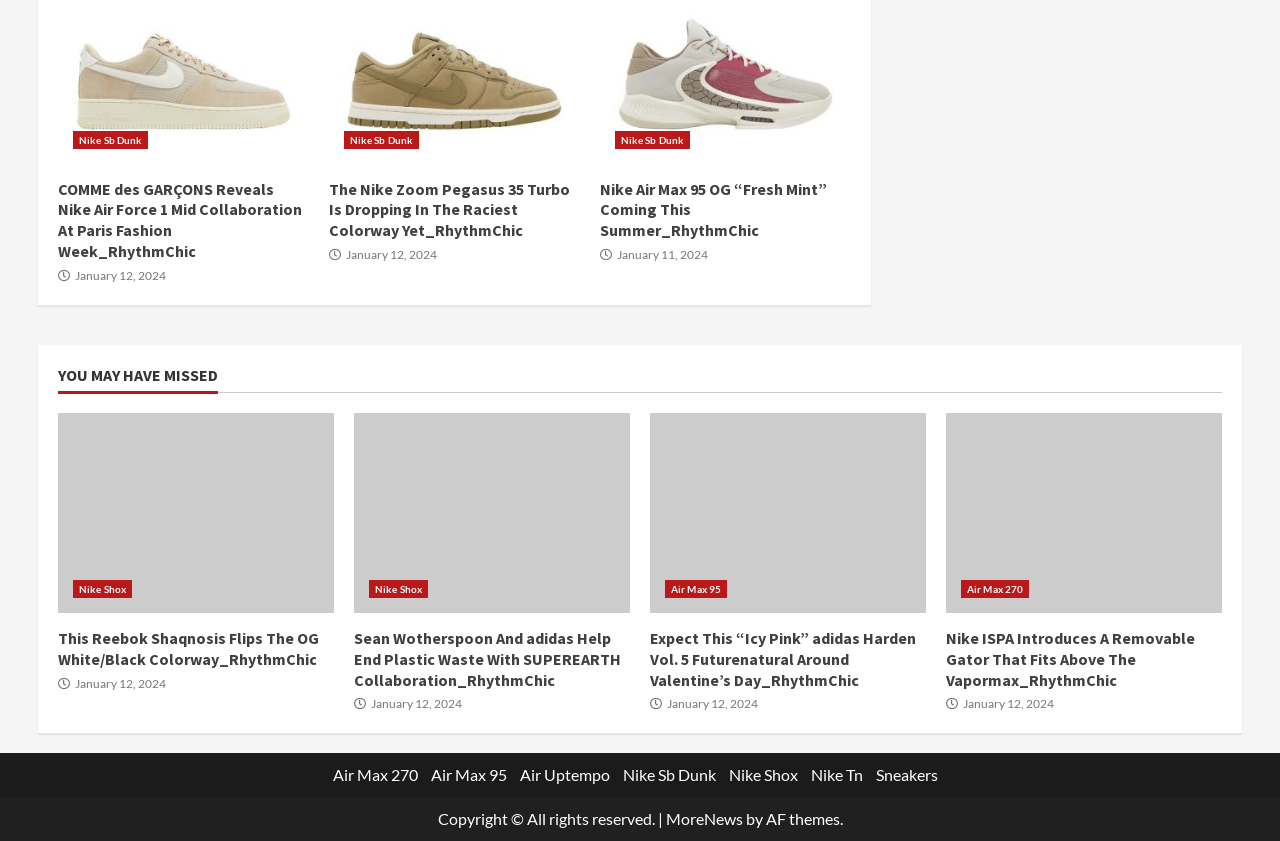Pinpoint the bounding box coordinates of the clickable element to carry out the following instruction: "Discover the Nike ISPA removable Gator that fits above the Vapormax."

[0.739, 0.747, 0.955, 0.821]